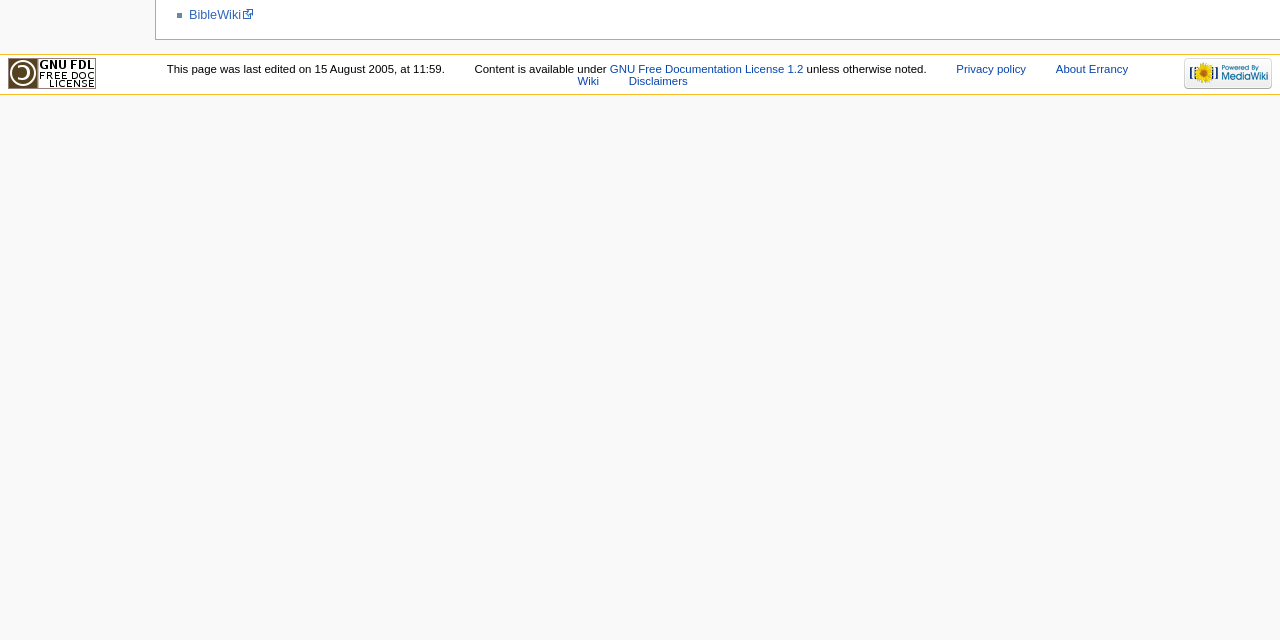Based on the description "Privacy policy", find the bounding box of the specified UI element.

[0.747, 0.098, 0.802, 0.117]